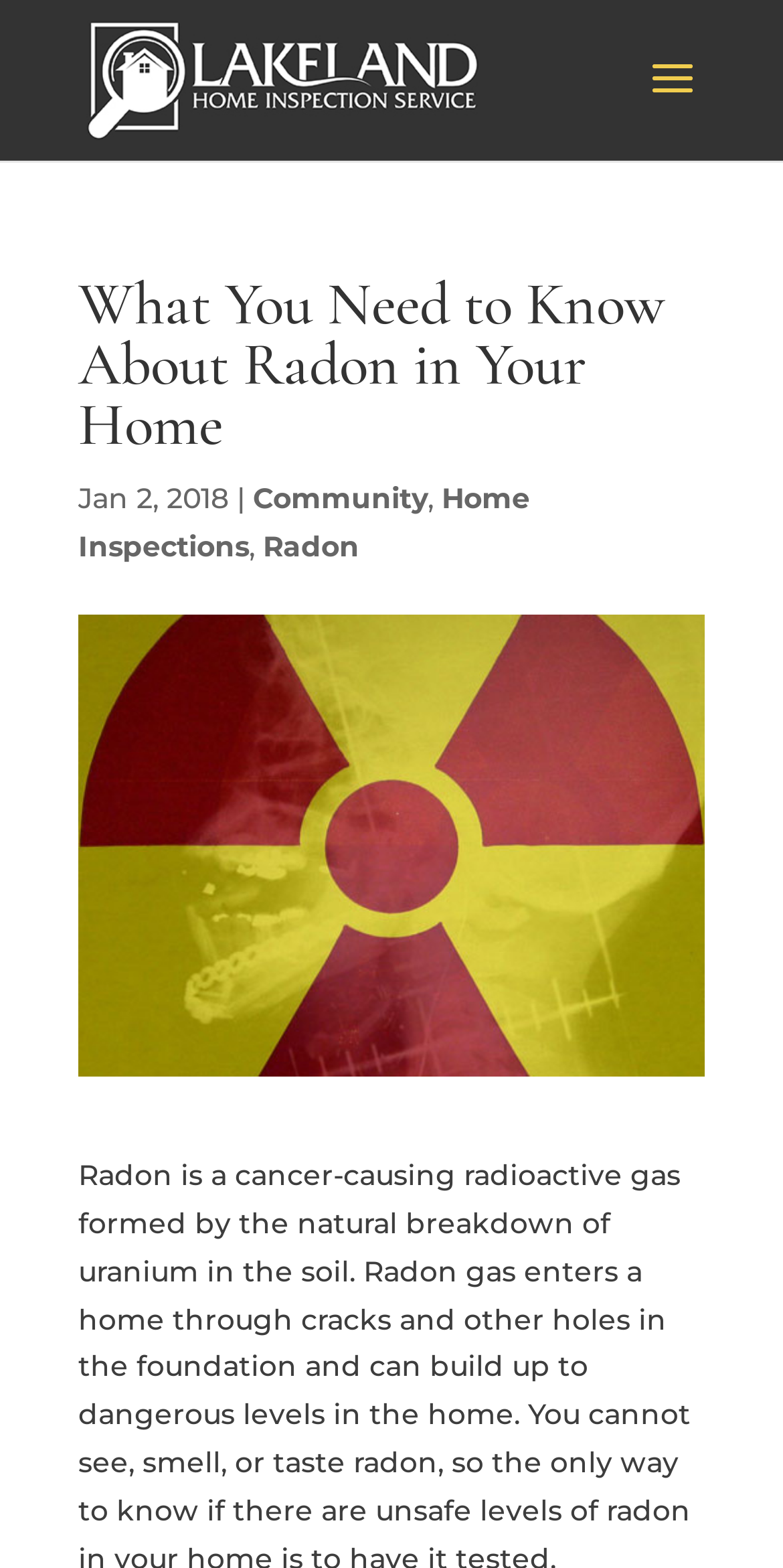What is the topic of the webpage?
Look at the image and respond with a one-word or short-phrase answer.

Radon in Your Home